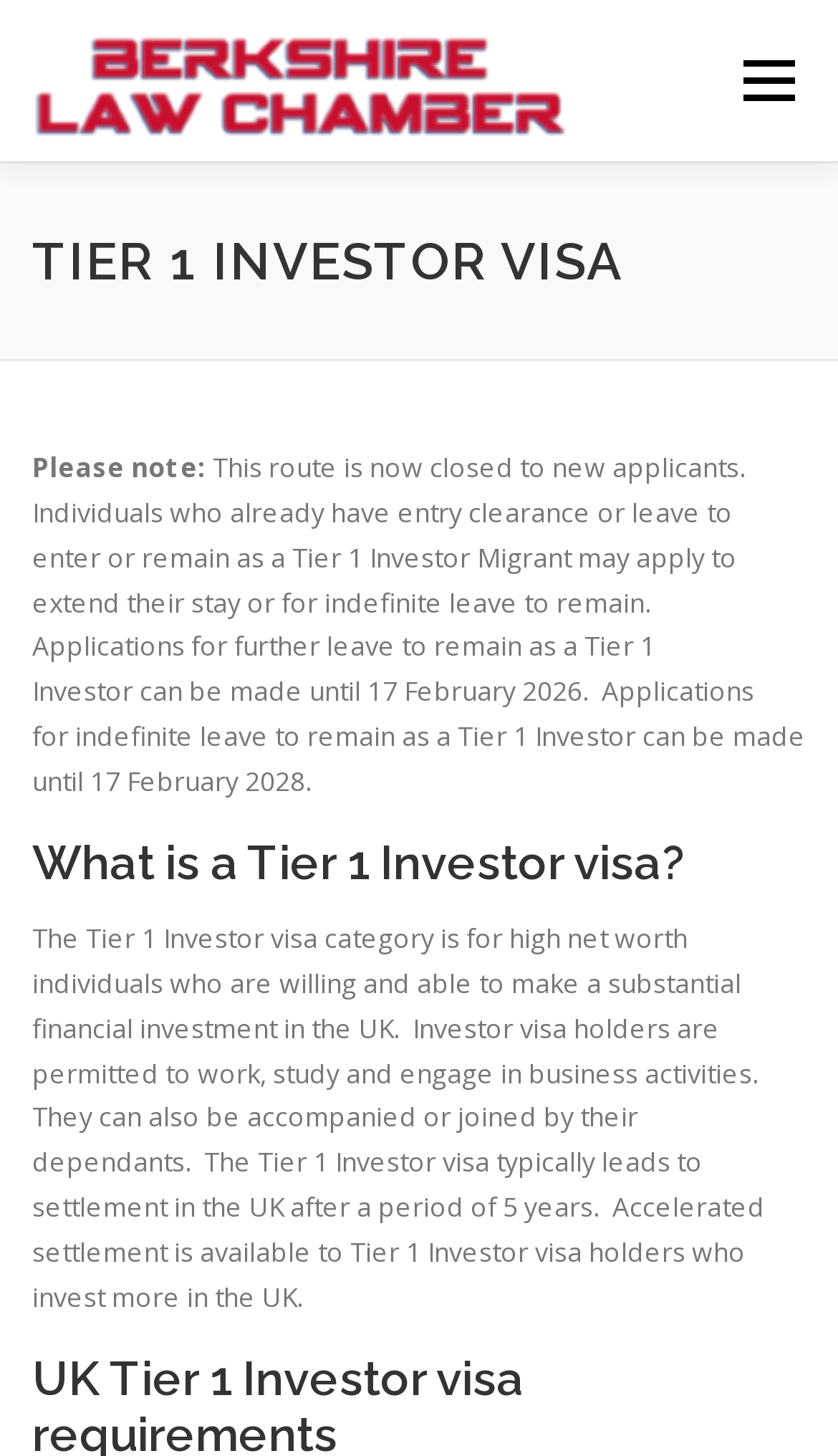Please identify the bounding box coordinates of the element that needs to be clicked to execute the following command: "Click on Berkshire Law Chamber logo". Provide the bounding box using four float numbers between 0 and 1, formatted as [left, top, right, bottom].

[0.038, 0.014, 0.679, 0.1]